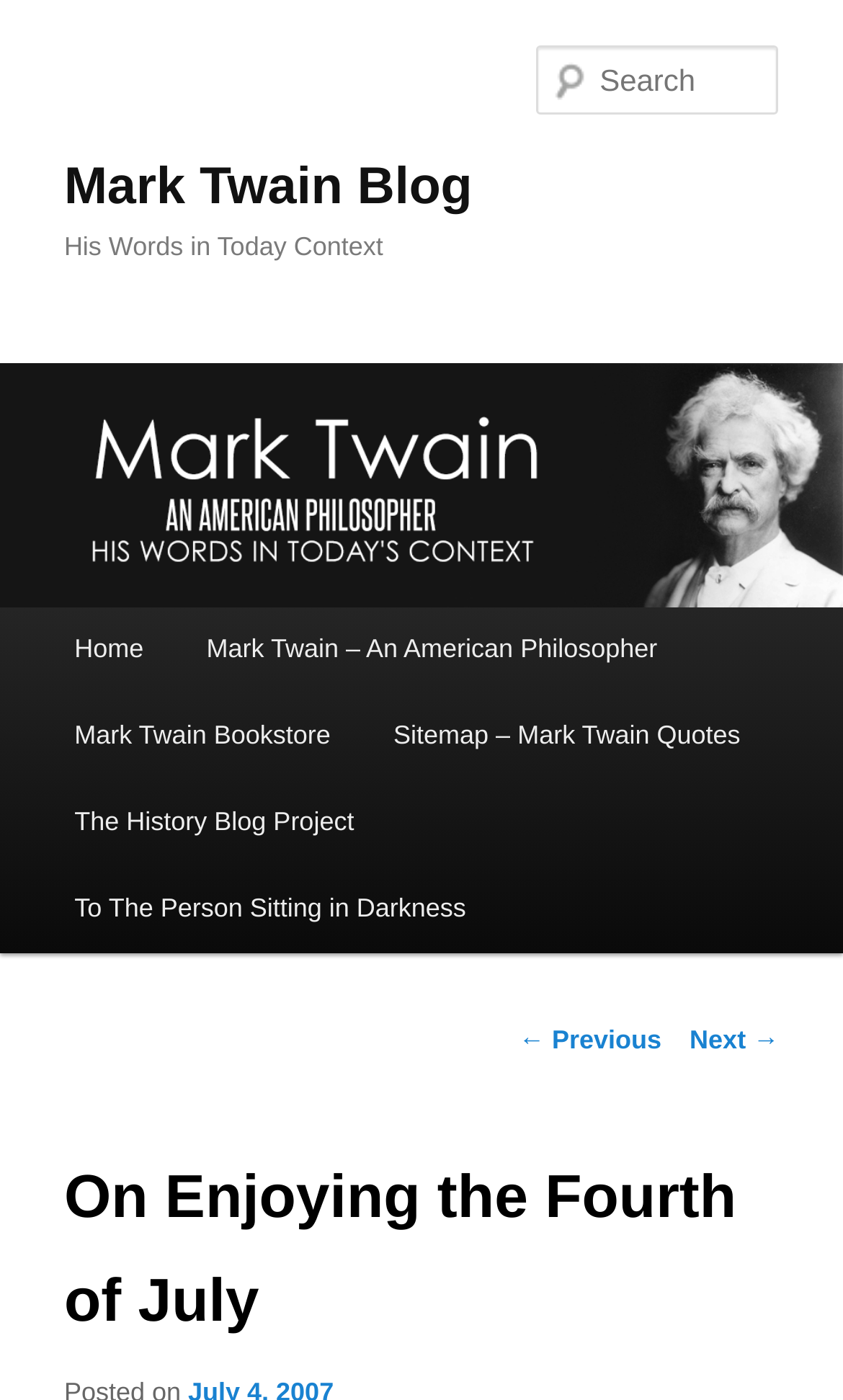Provide the text content of the webpage's main heading.

Mark Twain Blog